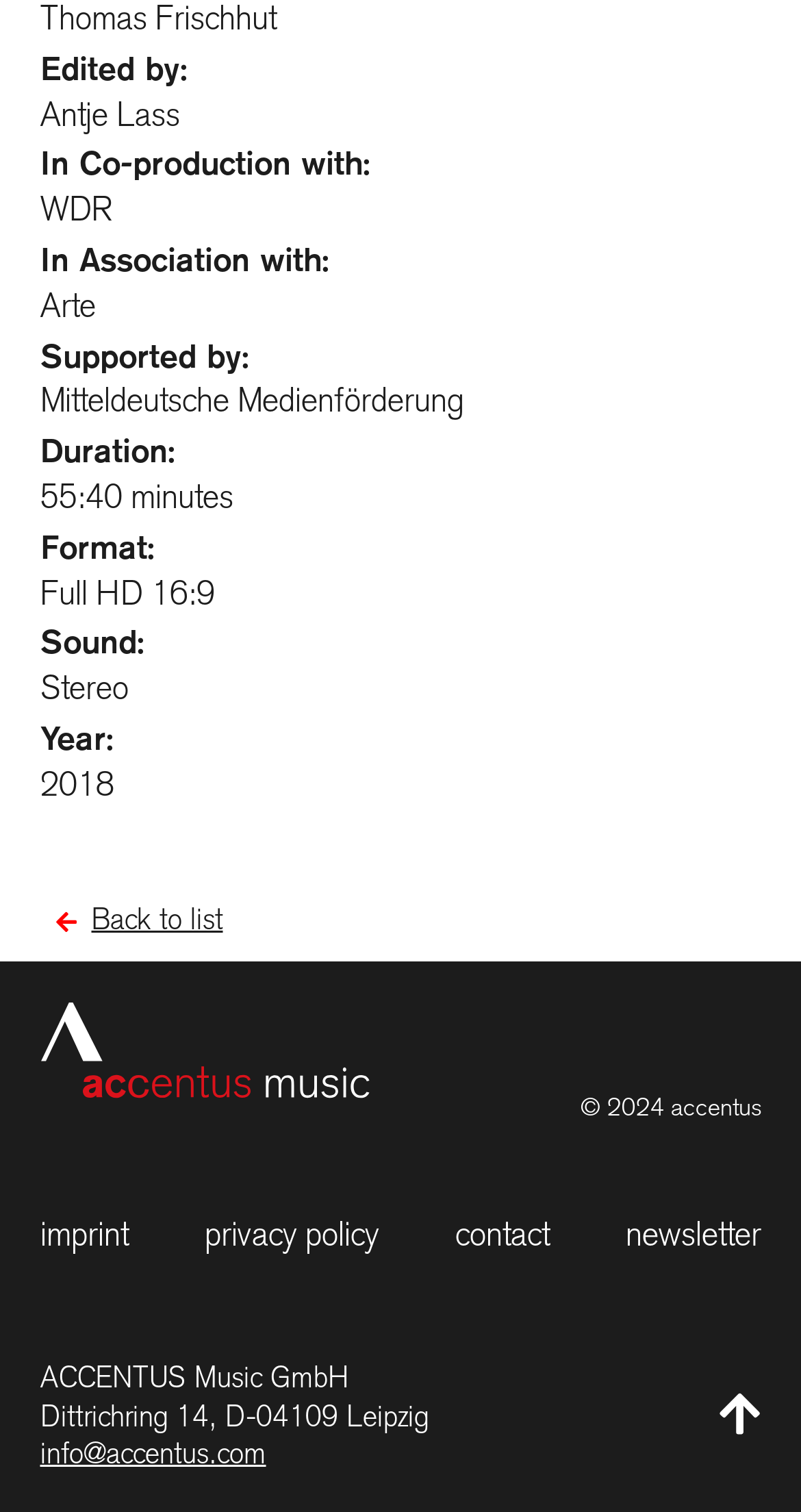What is the company name at the bottom of the page?
Using the image as a reference, give a one-word or short phrase answer.

ACCENTUS Music GmbH